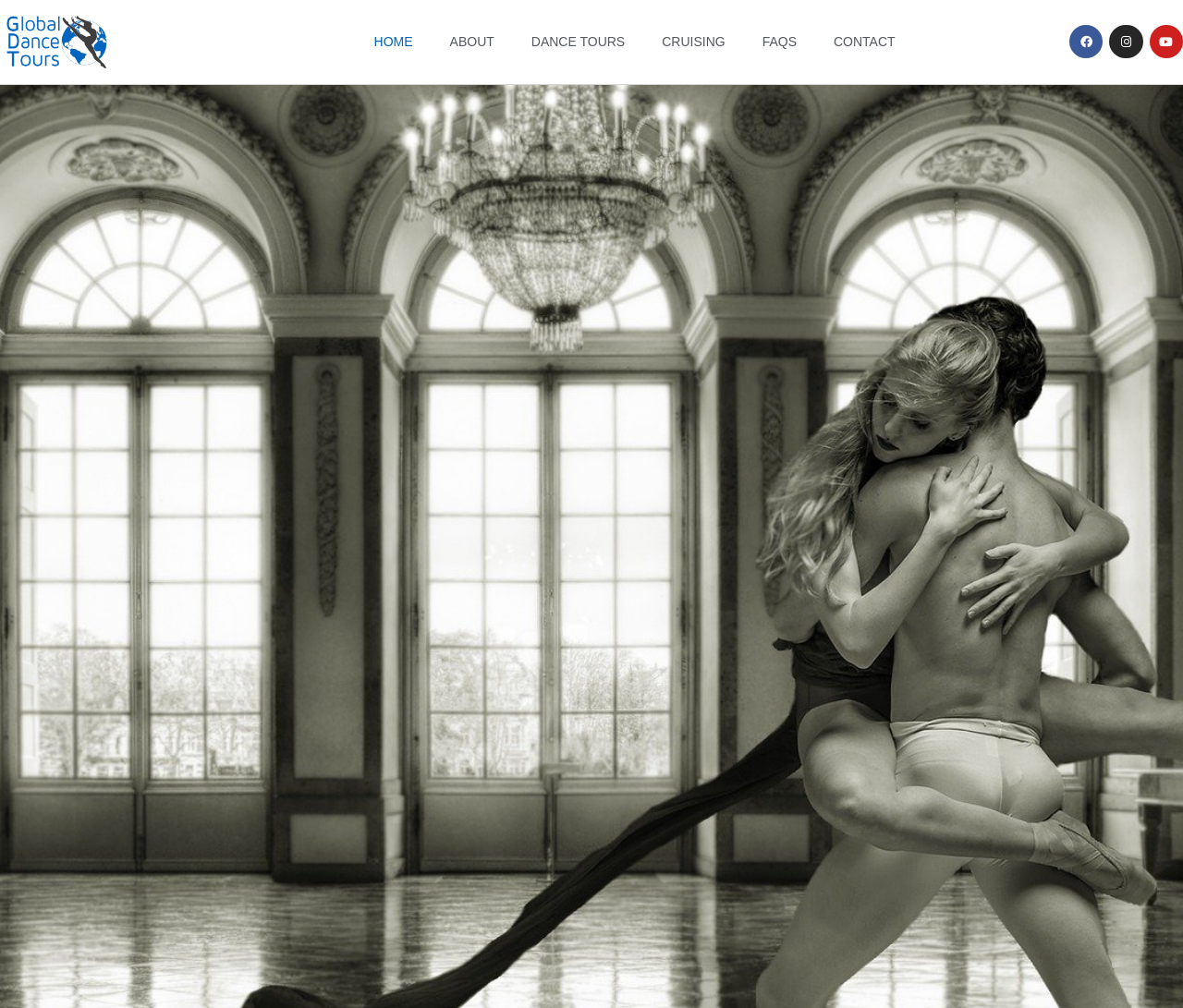What is the first menu item?
Could you give a comprehensive explanation in response to this question?

I looked at the menu items at the top of the webpage and found that the first item is 'HOME'.